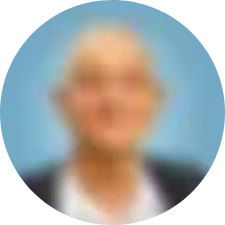How many years of experience does Amos Nahir have as Managing Director?
Look at the image and provide a short answer using one word or a phrase.

Over 18 years